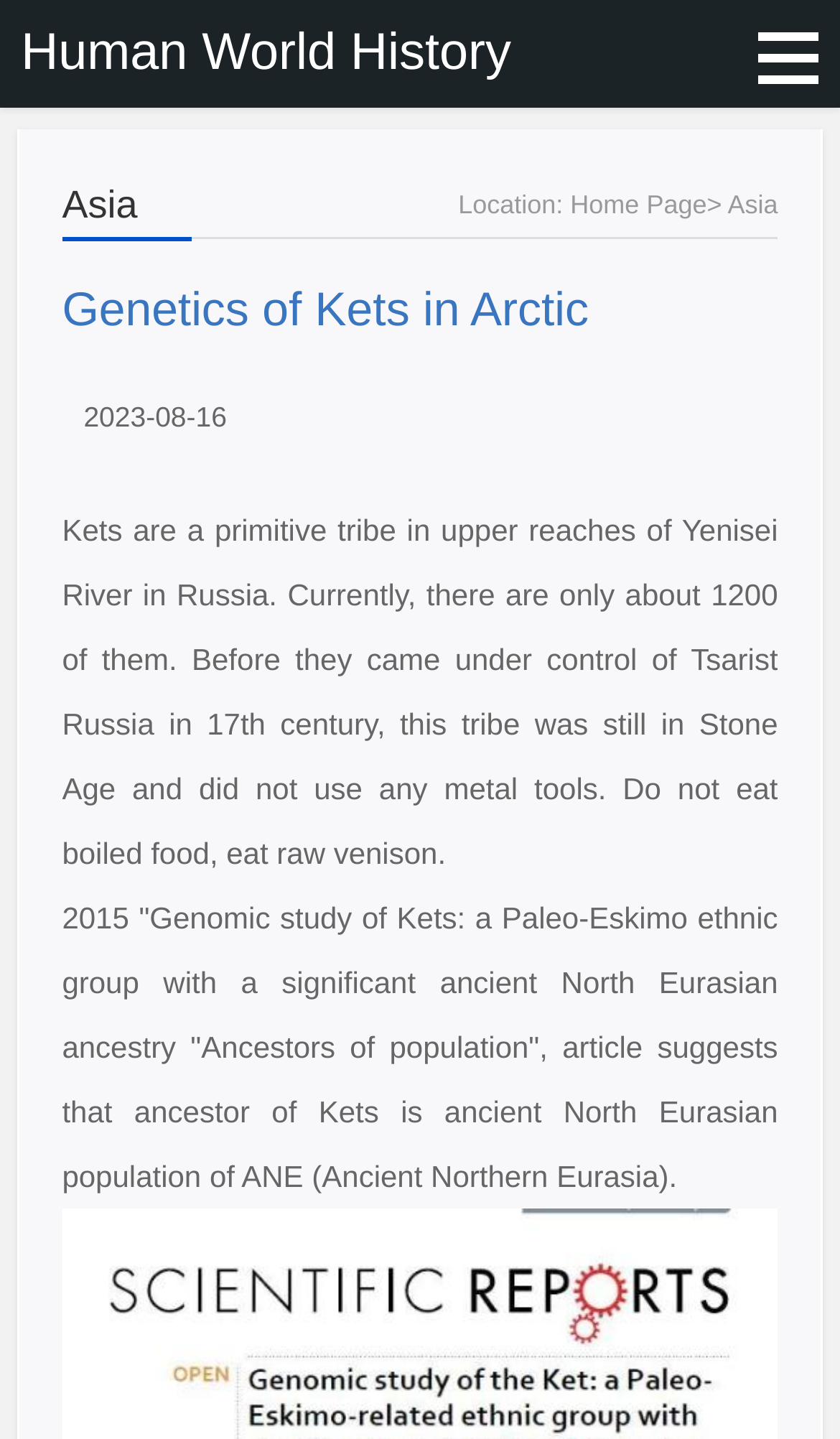What is the date of the webpage update?
Based on the screenshot, provide a one-word or short-phrase response.

2023-08-16